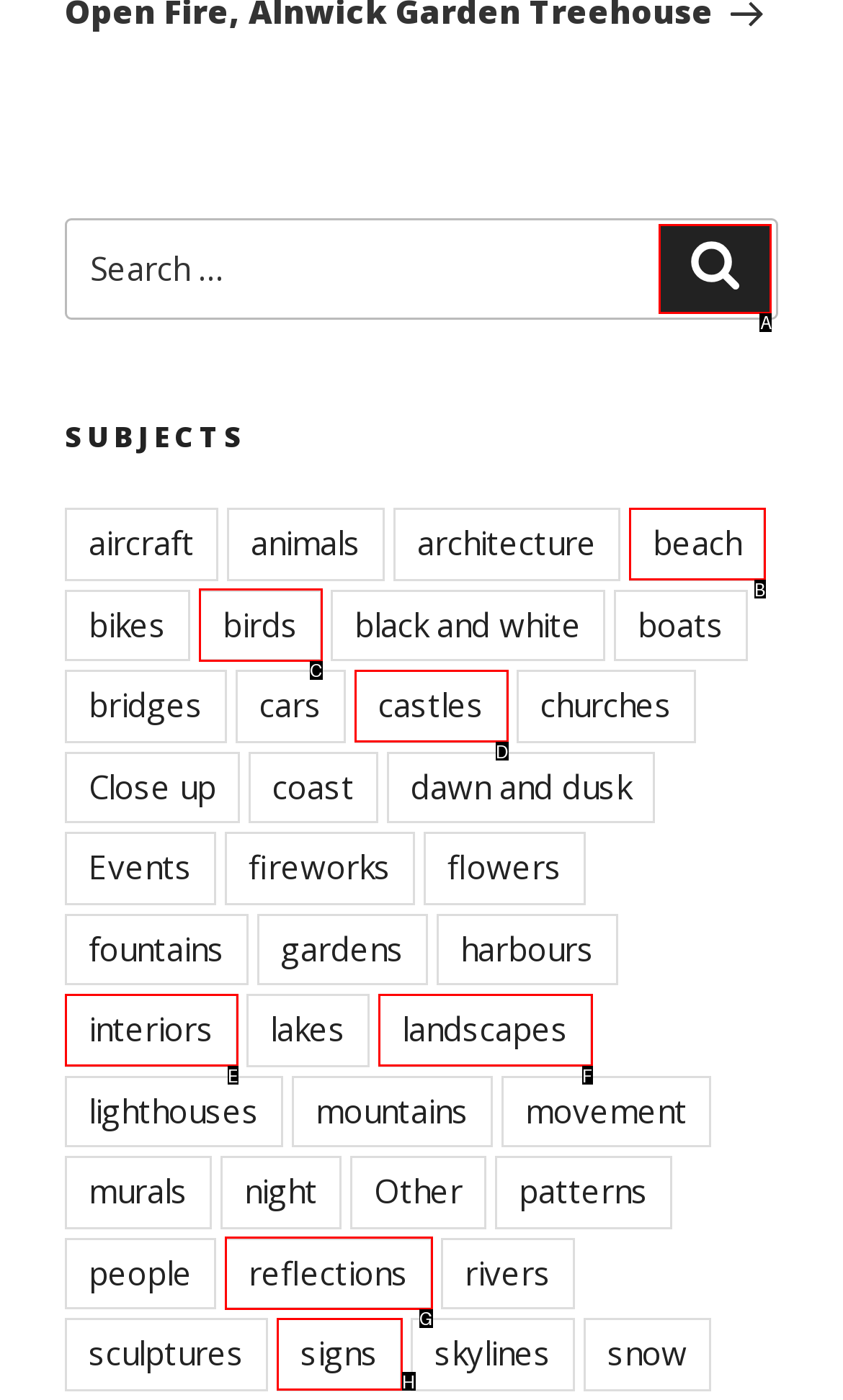Identify the correct HTML element to click to accomplish this task: Click the 'Search' button
Respond with the letter corresponding to the correct choice.

A